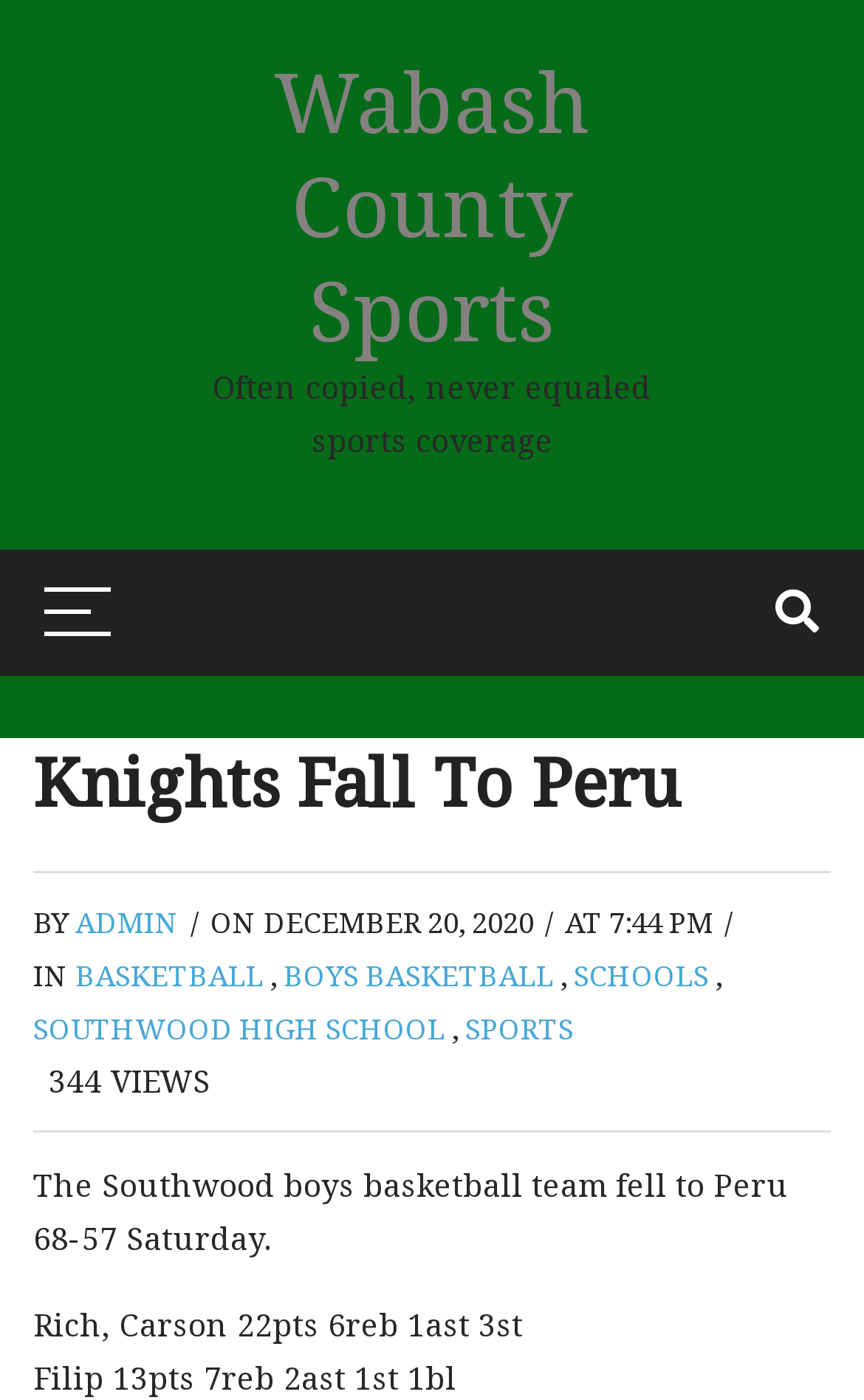What is the date of the article?
Please provide a single word or phrase as the answer based on the screenshot.

December 20, 2020